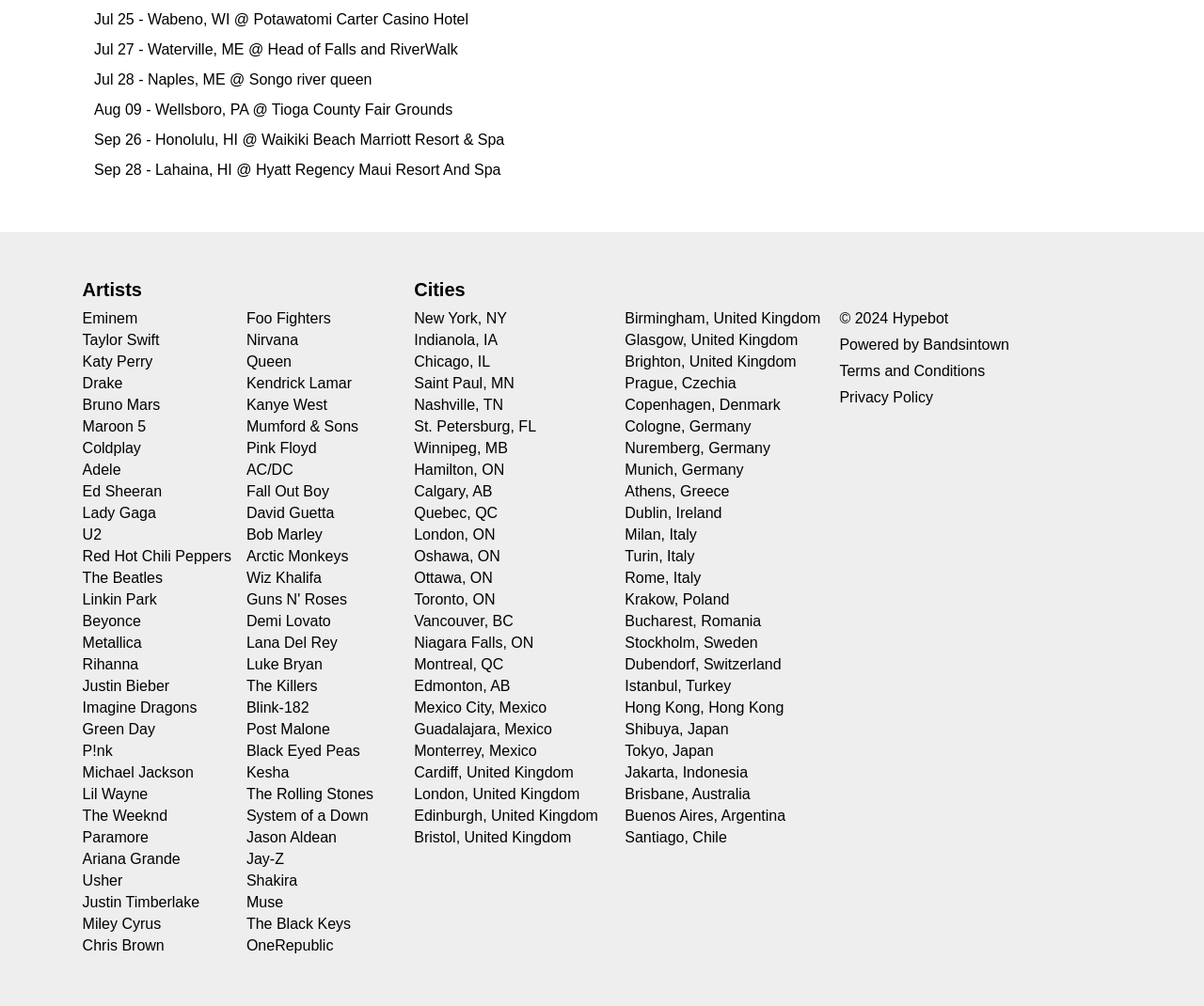What is the purpose of the 'Cities' section?
Using the image as a reference, deliver a detailed and thorough answer to the question.

The 'Cities' section lists various cities, such as New York, NY, Chicago, IL, and Nashville, TN, which are likely tour locations for the music artists listed on the webpage. This section may help users find concerts or events in their area.